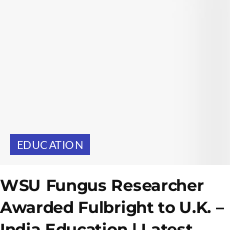Give an in-depth description of the image.

The image highlights an article featuring the title "WSU Fungus Researcher Awarded Fulbright to U.K. – India Education," showcasing significant academic achievement and international collaboration in the field of education. Above the title, there is a prominent section labeled "EDUCATION," emphasizing the article's focus on educational advancements. This piece likely discusses the accomplishments of a researcher from Washington State University (WSU) who has received the prestigious Fulbright award, indicating recognition for their contributions to fungal research and fostering educational ties between the U.K. and India.